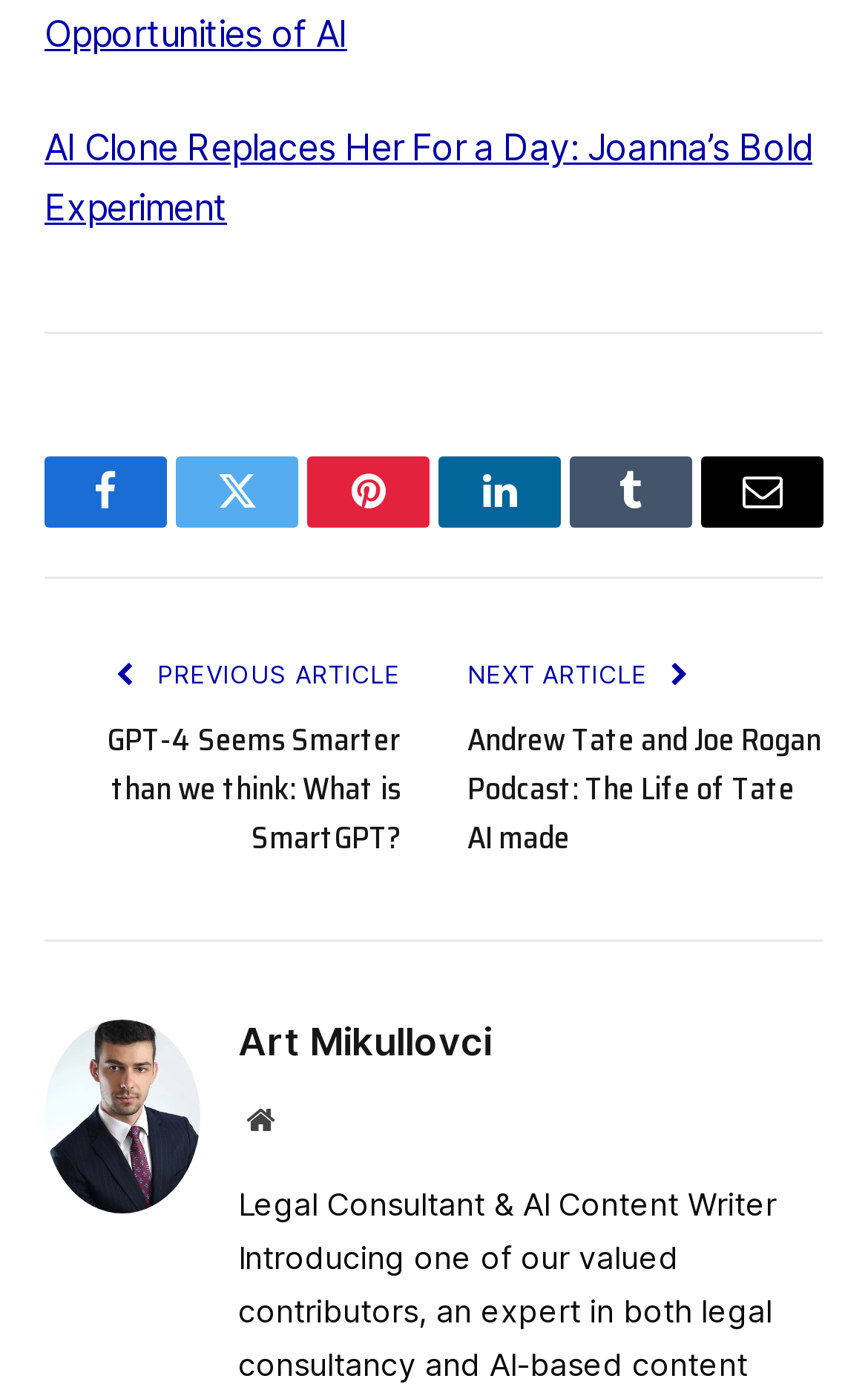Specify the bounding box coordinates of the area that needs to be clicked to achieve the following instruction: "Share on Facebook".

[0.051, 0.327, 0.192, 0.378]